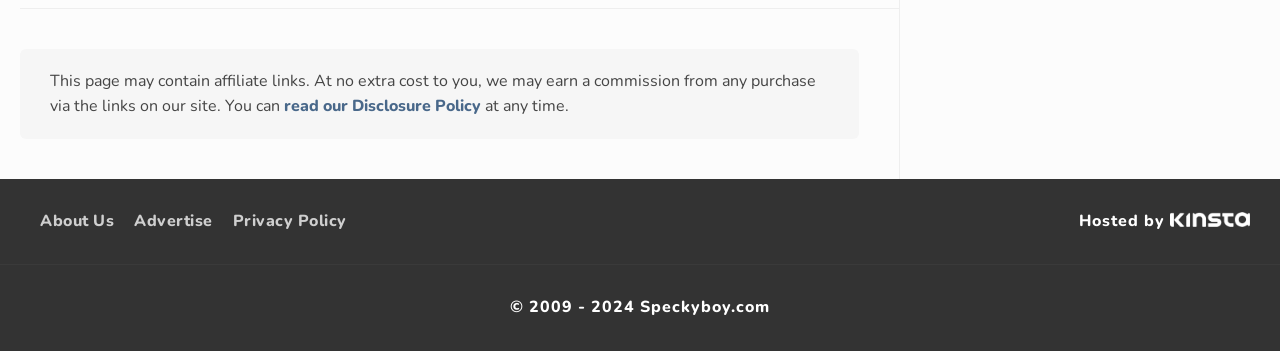What is the purpose of the affiliate links?
Use the image to answer the question with a single word or phrase.

To earn a commission